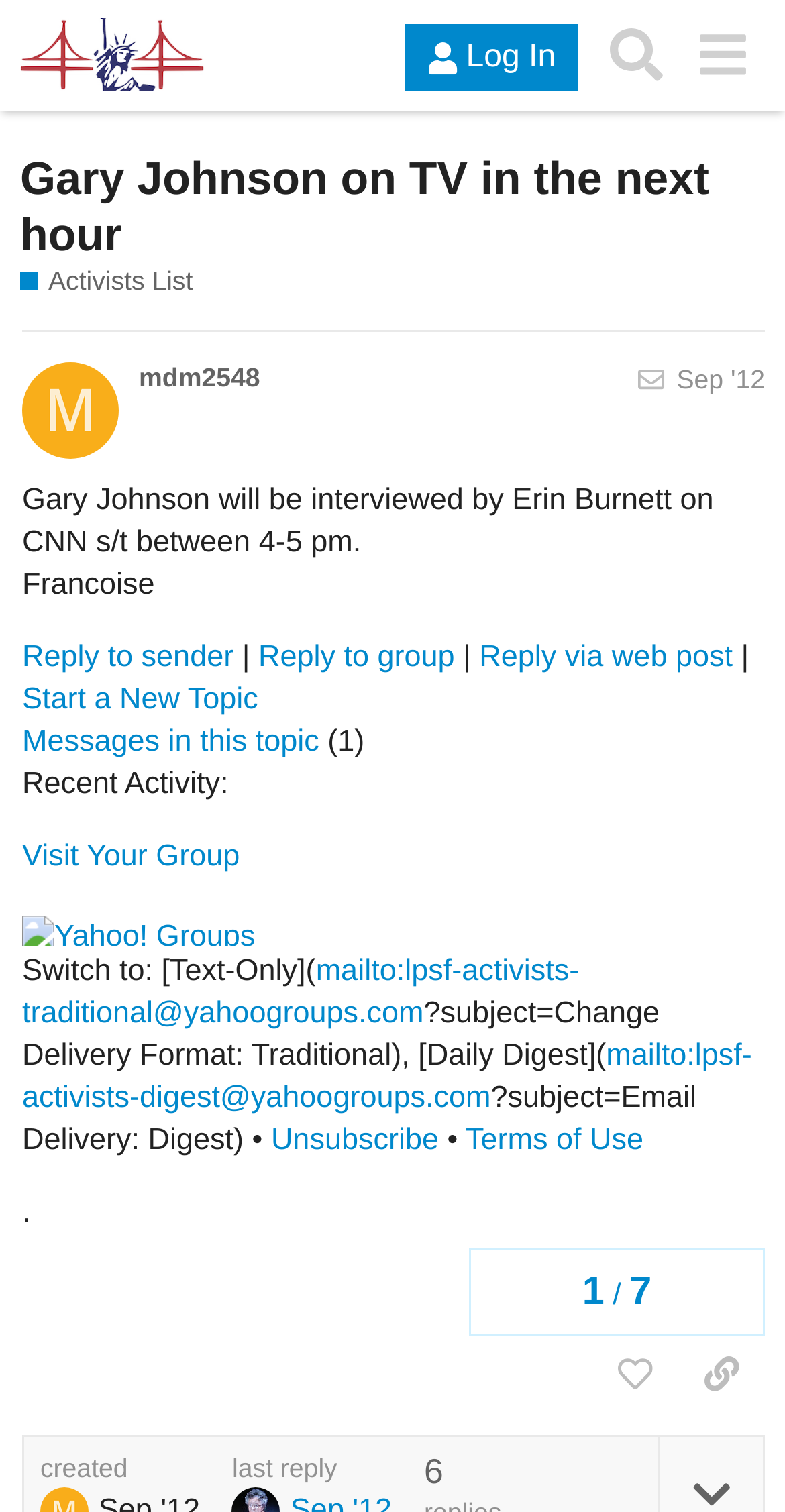Please answer the following question as detailed as possible based on the image: 
What is the name of the party?

The name of the party can be found in the top-left corner of the webpage, where it says 'Libertarian Party of San Francisco' next to the party's logo.